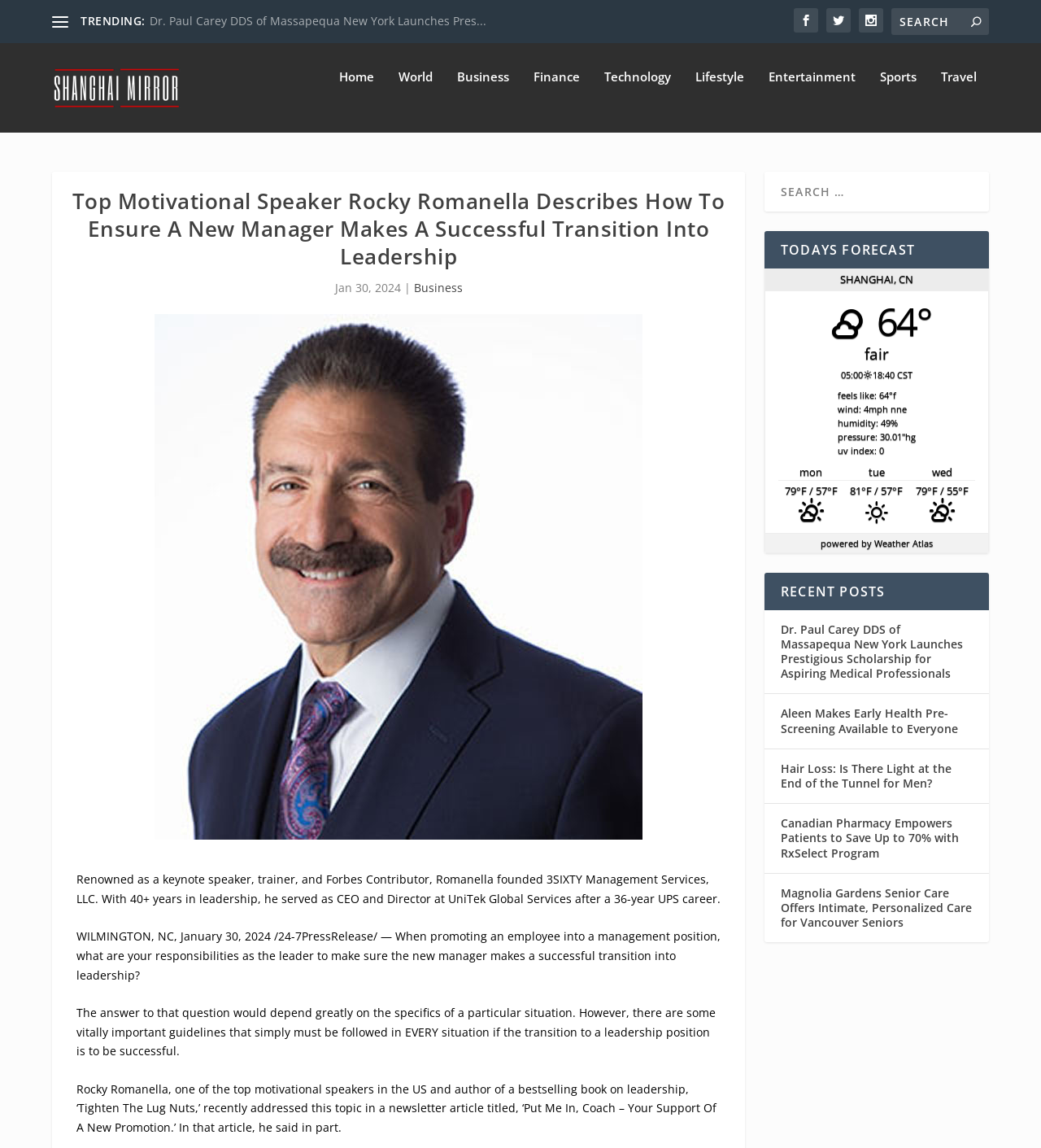Using the information from the screenshot, answer the following question thoroughly:
What is the name of the motivational speaker?

The name of the motivational speaker can be found in the heading 'Top Motivational Speaker Rocky Romanella Describes How To Ensure A New Manager Makes A Successful Transition Into Leadership' which is located at the top of the webpage.